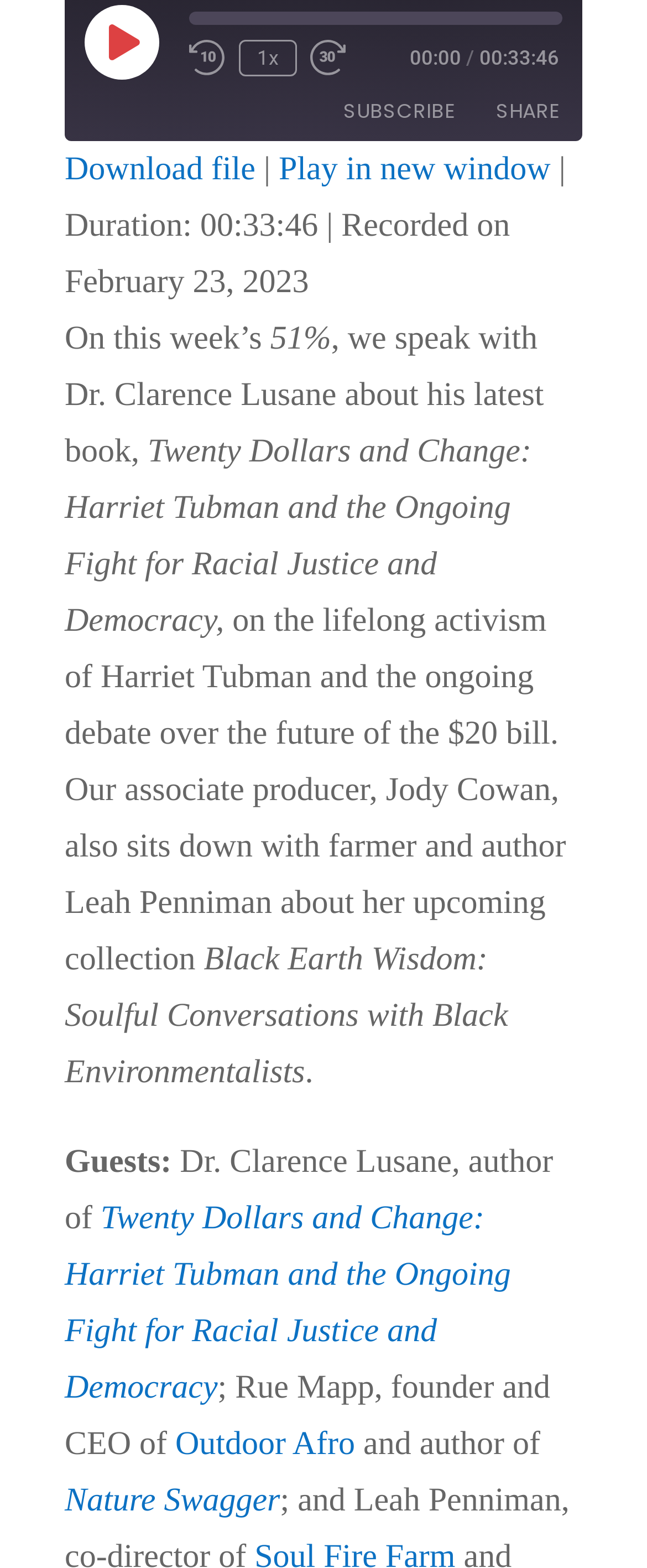Carefully examine the image and provide an in-depth answer to the question: What is the action of the 'Rewind 10 Seconds' button?

I found the action of the button by reading the text 'Rewind 10 Seconds' which is located on the button itself, and it is likely that clicking this button will rewind the episode by 10 seconds.